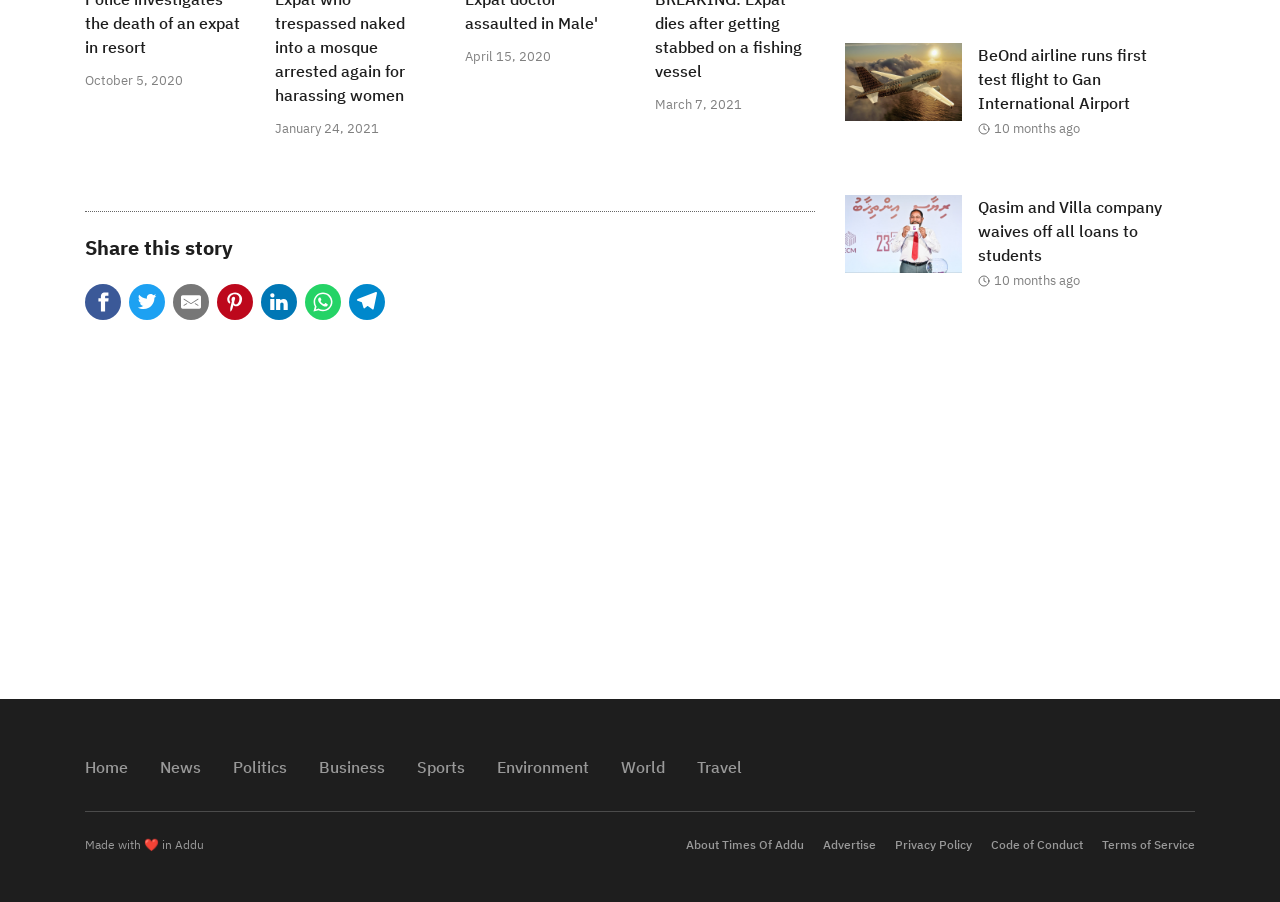Given the description of a UI element: "Business", identify the bounding box coordinates of the matching element in the webpage screenshot.

[0.249, 0.828, 0.313, 0.873]